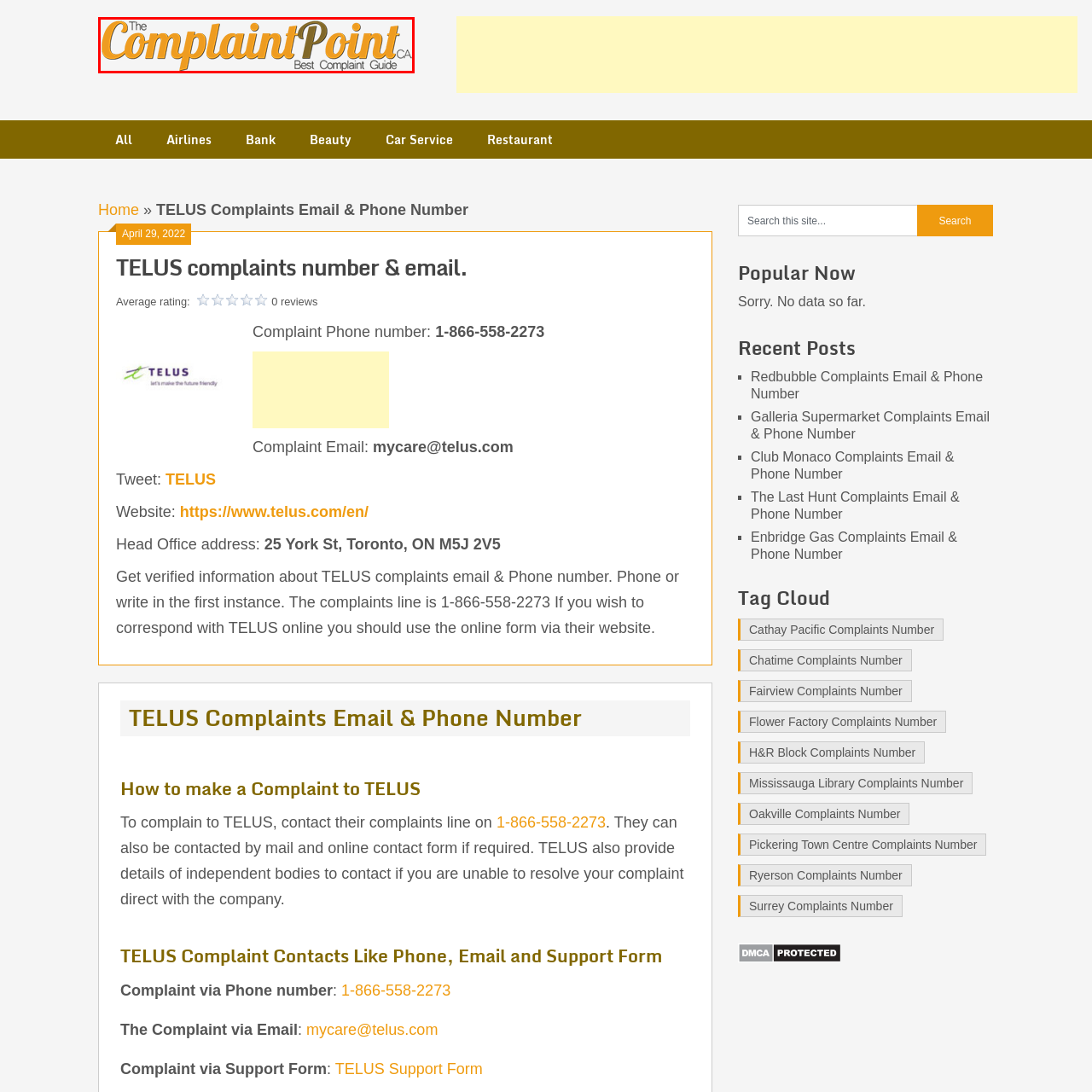Offer a detailed explanation of the image encased within the red boundary.

The image displays the logo of "The Complaint Point," a website dedicated to providing guidance on filing complaints for various services and companies in Canada. The logo features an appealing combination of orange and gold fonts, highlighting the name "The Complaint Point" prominently, while the ".CA" suffix signifies its Canadian identity. Below, the tagline states "Best Complaint Guide," emphasizing the site's purpose as a reliable resource for consumers seeking effective complaint resolution strategies. The overall design is modern and engaging, reflecting the website's focus on accessibility and user-friendliness in addressing consumer grievances.